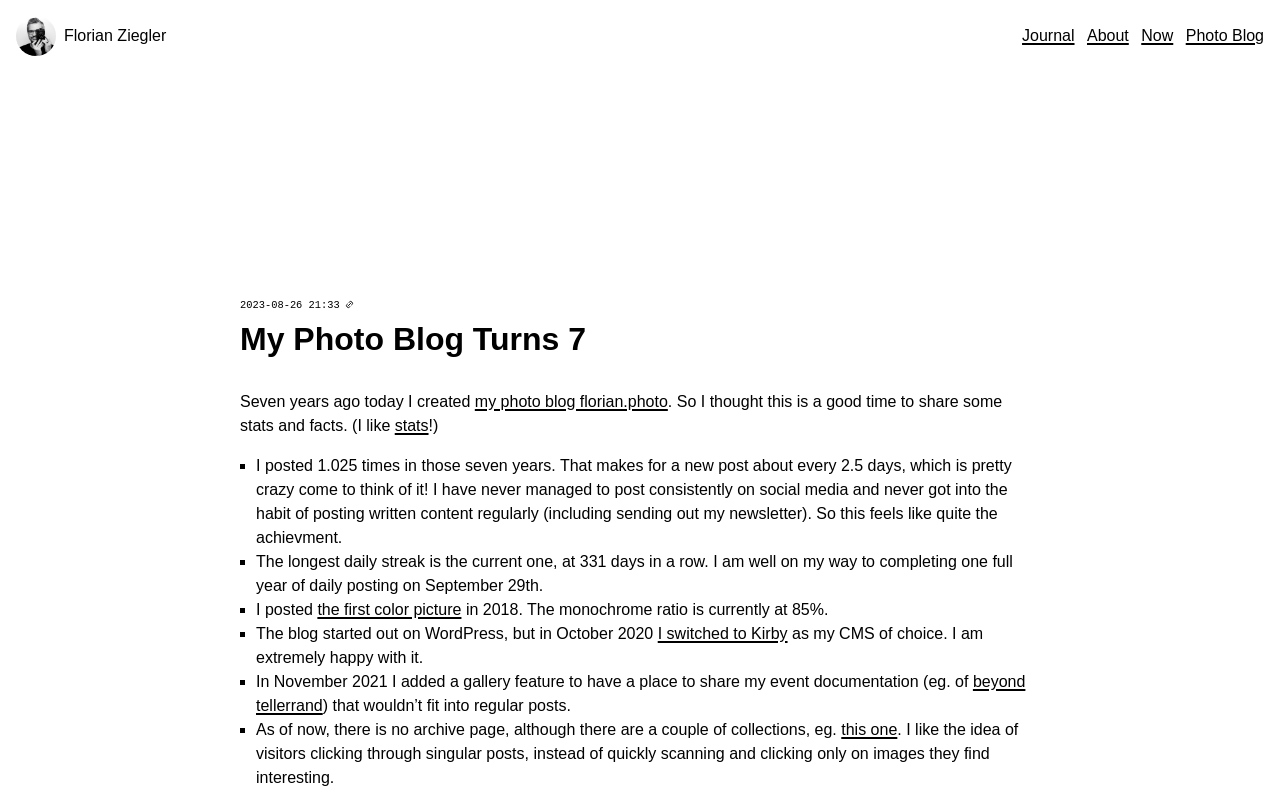Please determine the bounding box coordinates of the section I need to click to accomplish this instruction: "Go to the 'Photo Blog'".

[0.926, 0.03, 0.988, 0.06]